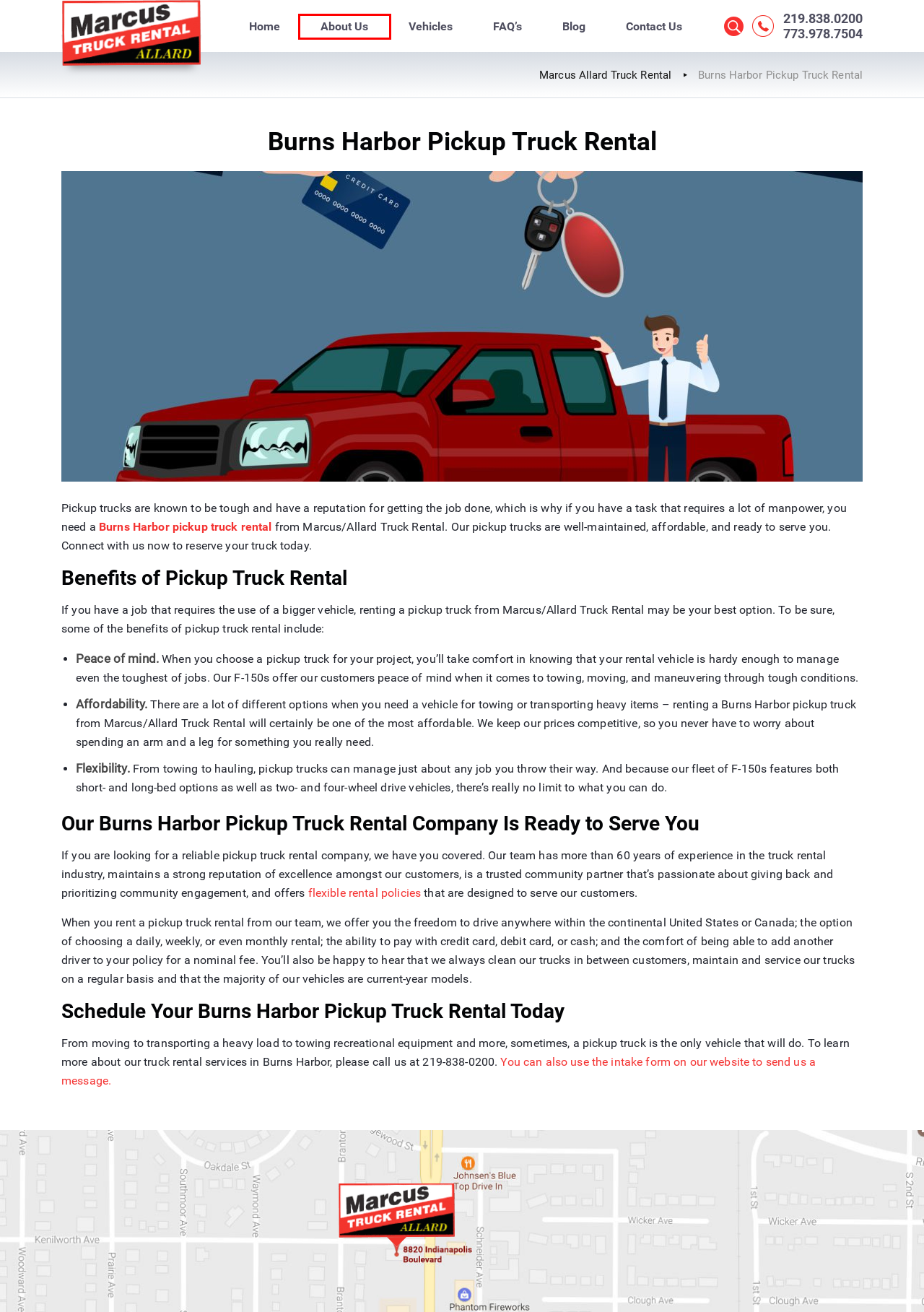Analyze the screenshot of a webpage with a red bounding box and select the webpage description that most accurately describes the new page resulting from clicking the element inside the red box. Here are the candidates:
A. Marcus Allard Truck Rental | Hammond Truck Rental | Gary 15 Passenger Van Rental
B. Marcus Allard Truck Rental | Van Rental Company Highland | 12 Passenger Van Rental Hammond
C. Marcus Allard Truck Rental | Highland Van Rental | Munster Rental Trucks
D. Marcus Allard Truck Rental | Van Rental Gary | Munster Truck Rental
E. NUVEW | Northwest Indiana Website Design | Website Development Crown Point
F. Marcus Allard Truck Rental | Gary Passenger Van Rental | Merrillville 15 Passenger Van Rental
G. Accessibility Notifications - Marcus Allard Truck Rental
H. Marcus Allard Truck Rental | Passenger Van Rental Schererville | Highland Passenger Van Rental

A